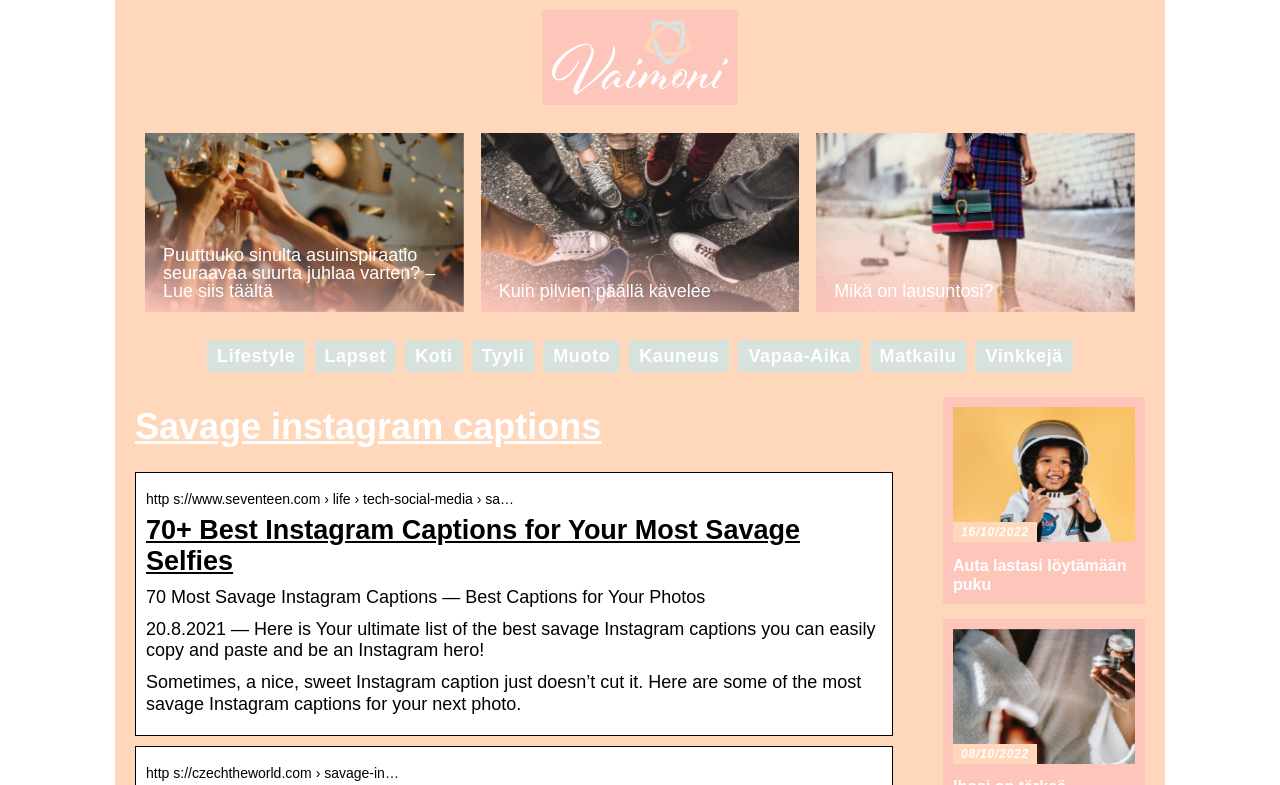Can you specify the bounding box coordinates of the area that needs to be clicked to fulfill the following instruction: "Click on the link to read about savage Instagram captions"?

[0.113, 0.169, 0.362, 0.398]